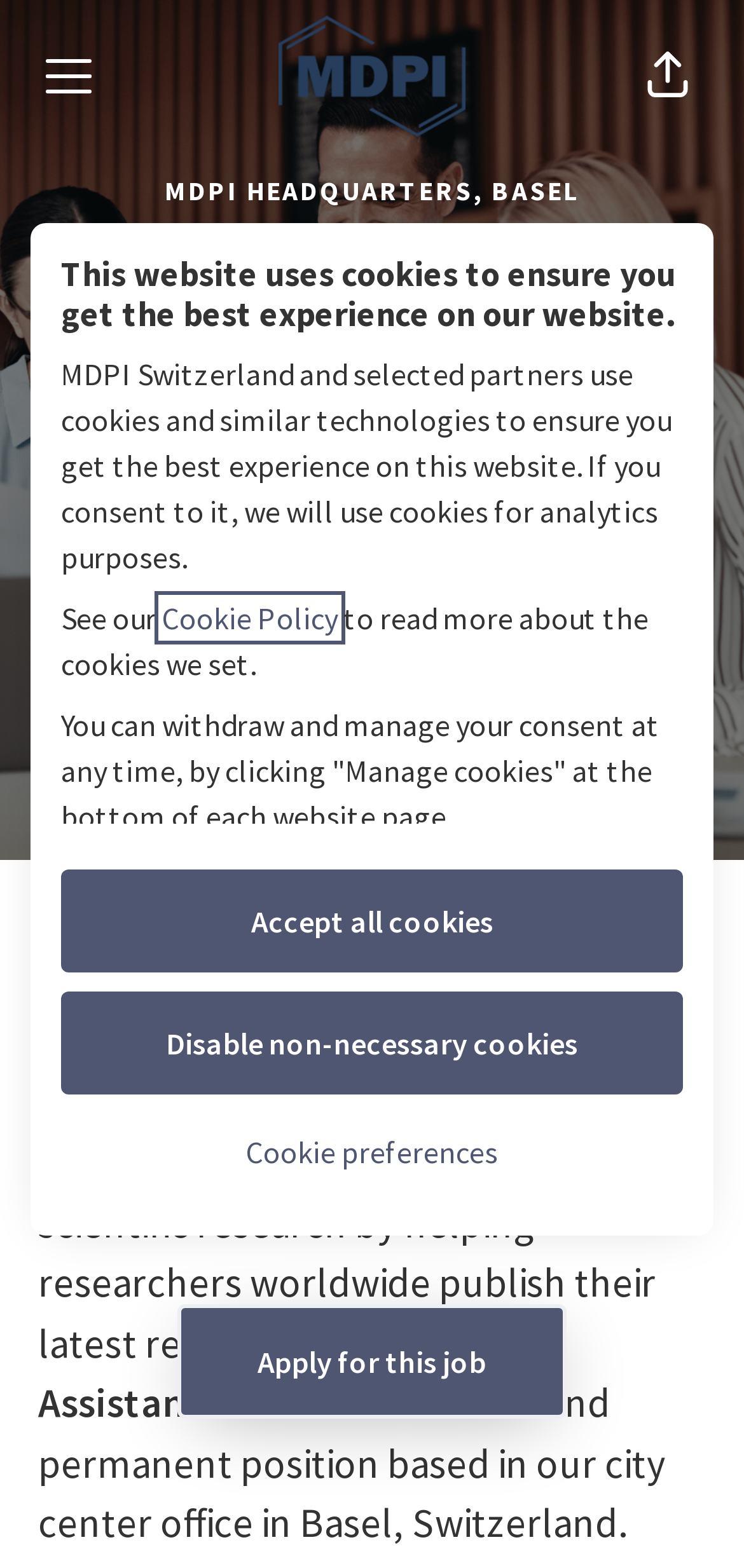What is the company name of the job provider?
Based on the screenshot, provide your answer in one word or phrase.

MDPI Switzerland